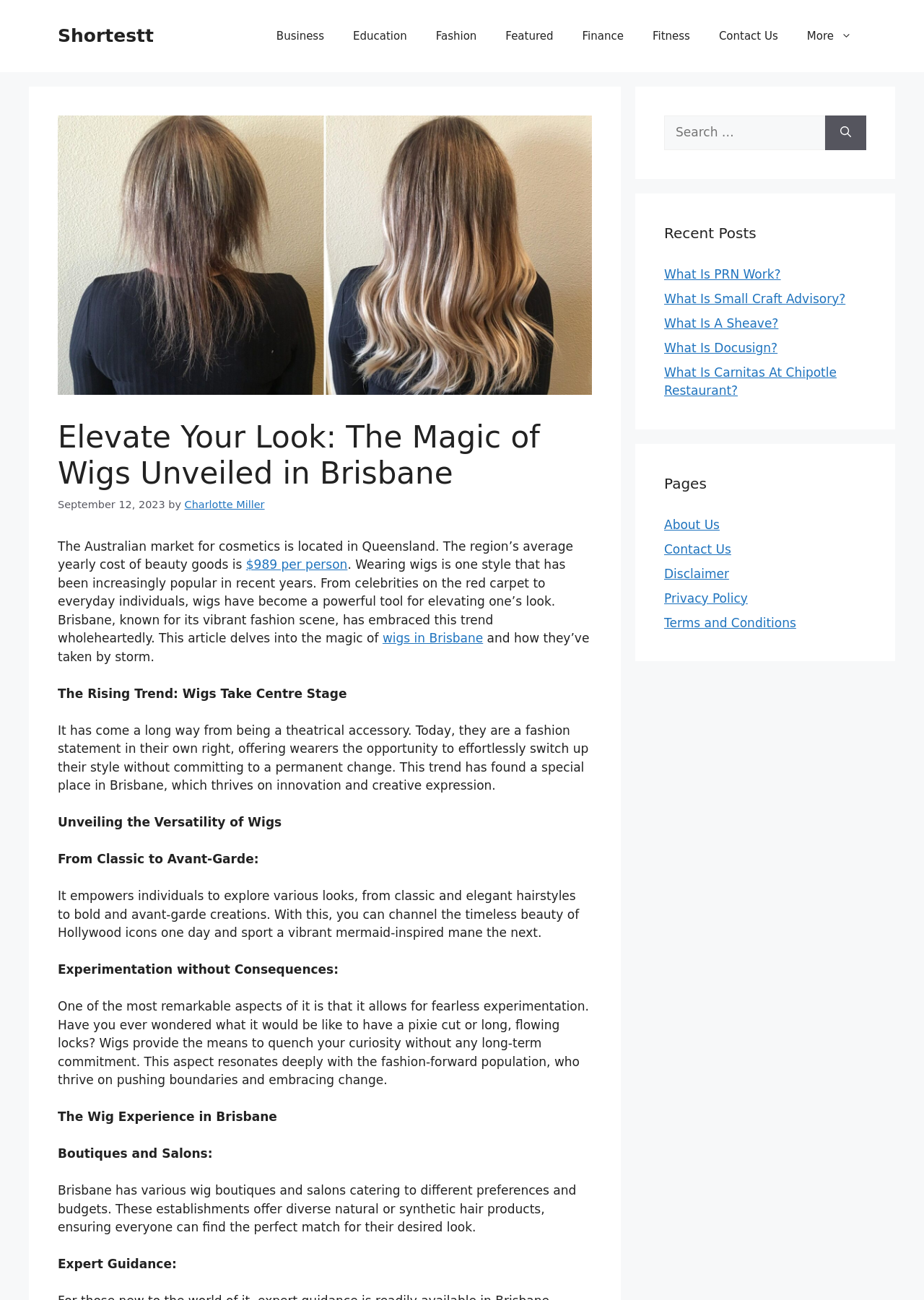Pinpoint the bounding box coordinates of the area that should be clicked to complete the following instruction: "Contact Us". The coordinates must be given as four float numbers between 0 and 1, i.e., [left, top, right, bottom].

[0.762, 0.011, 0.858, 0.044]